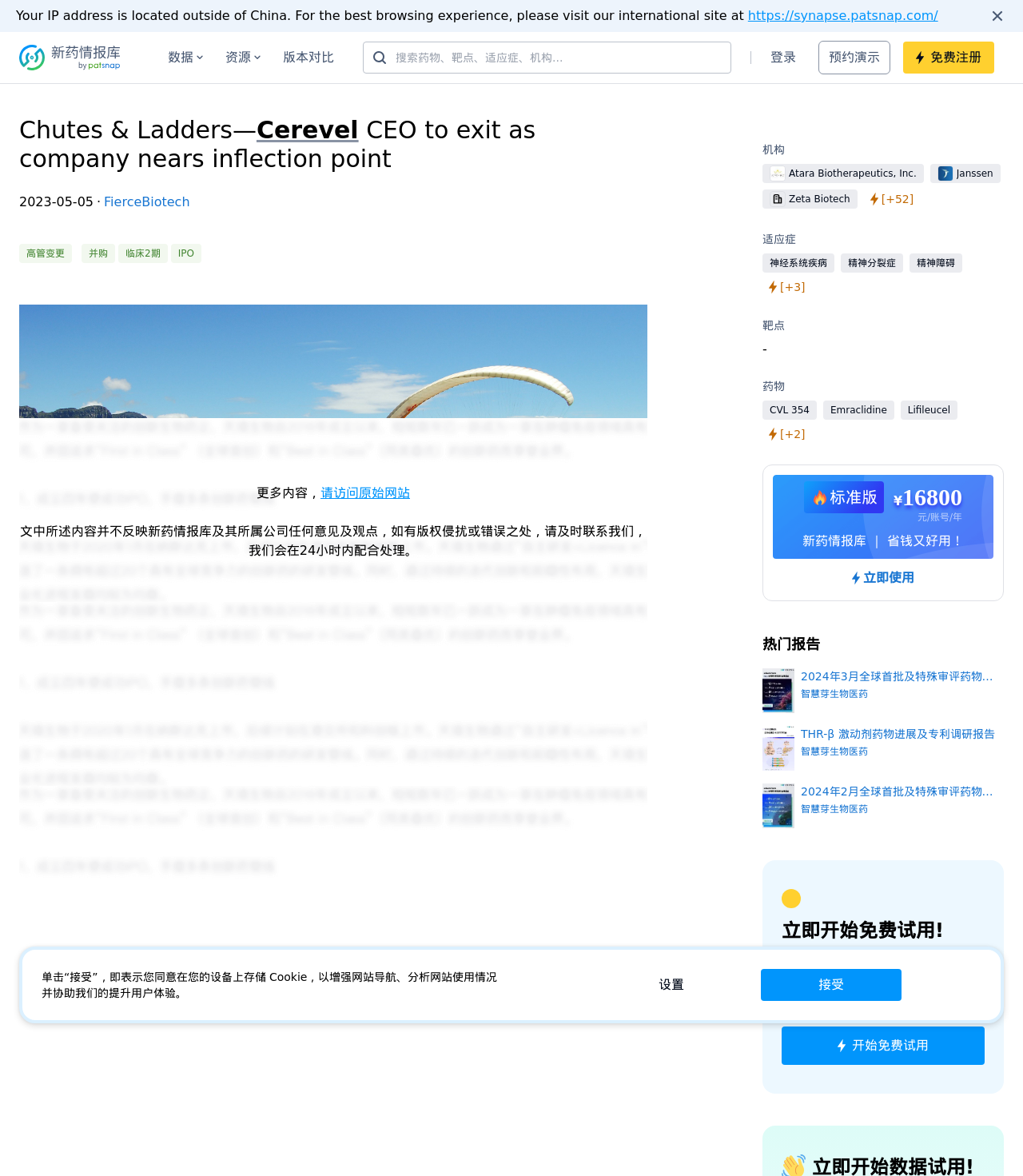Find the bounding box coordinates of the element's region that should be clicked in order to follow the given instruction: "read the news about Cerevel CEO". The coordinates should consist of four float numbers between 0 and 1, i.e., [left, top, right, bottom].

[0.019, 0.099, 0.633, 0.148]